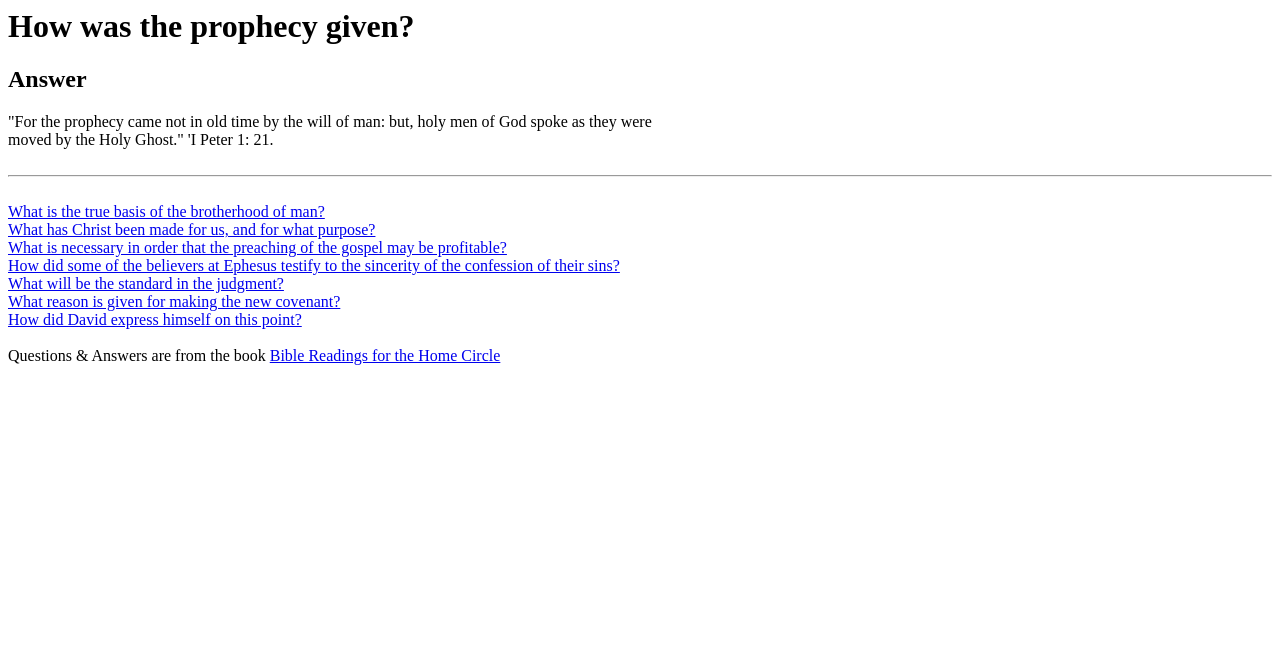What is the purpose of Christ?
Provide a well-explained and detailed answer to the question.

The webpage provides a link to a question 'What has Christ been made for us, and for what purpose?' which implies that Christ has a purpose related to us, but the exact purpose is not explicitly stated on the current webpage.